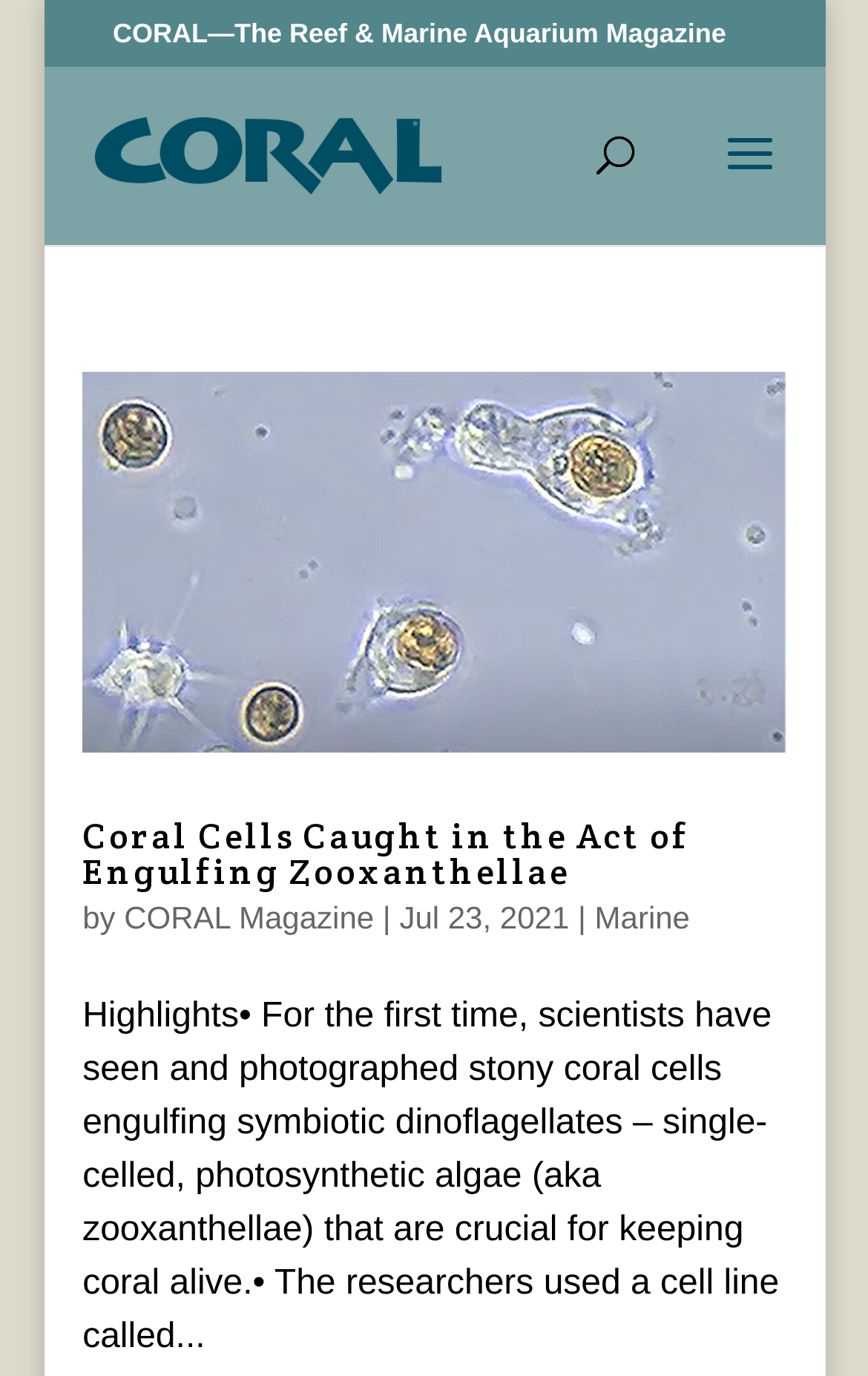Find the bounding box coordinates for the HTML element described as: "name="s" placeholder="Search …" title="Search for:"". The coordinates should consist of four float values between 0 and 1, i.e., [left, top, right, bottom].

[0.464, 0.048, 0.828, 0.051]